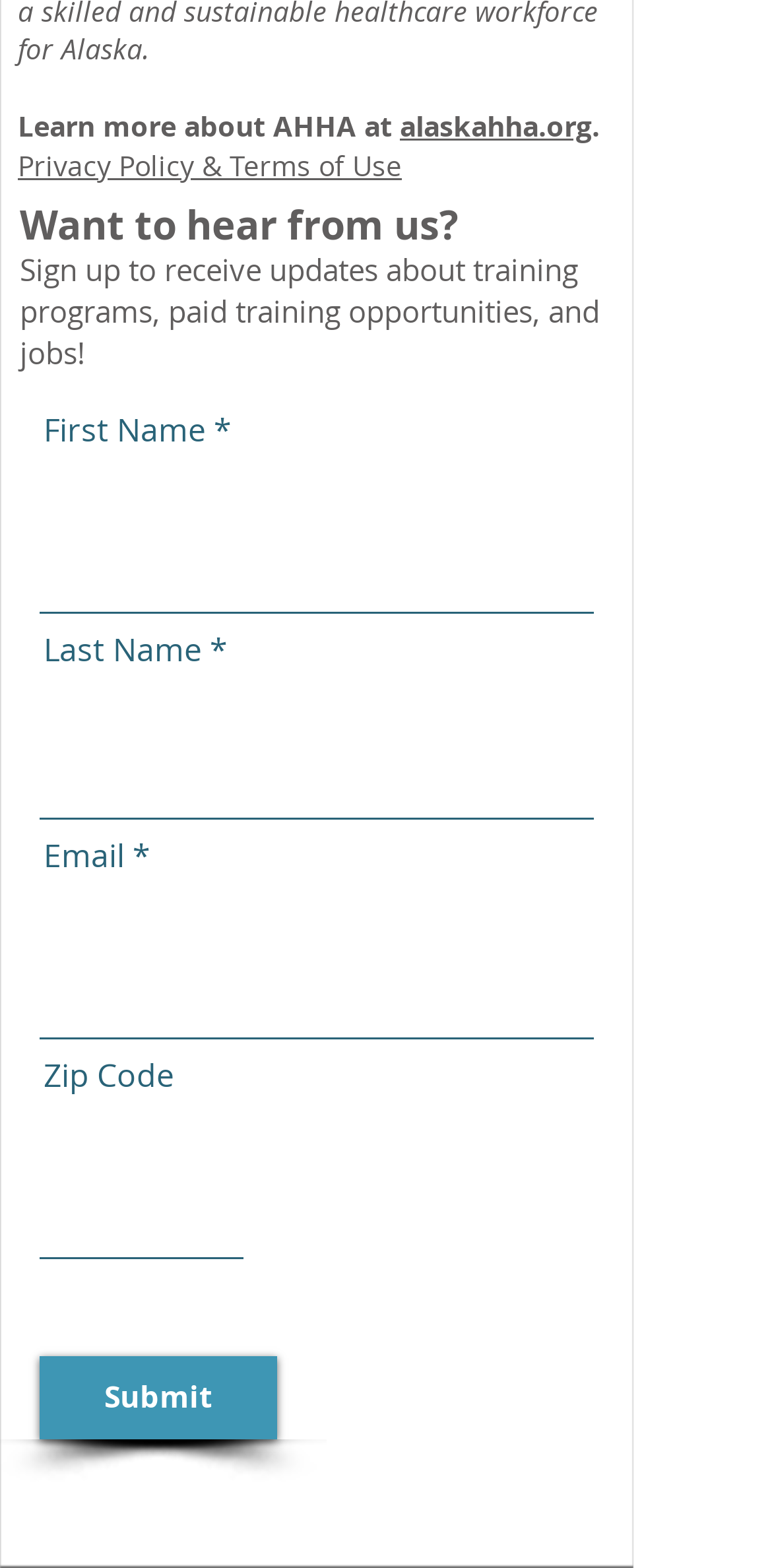Provide a single word or phrase to answer the given question: 
What is the required information to submit the form?

First name, last name, email